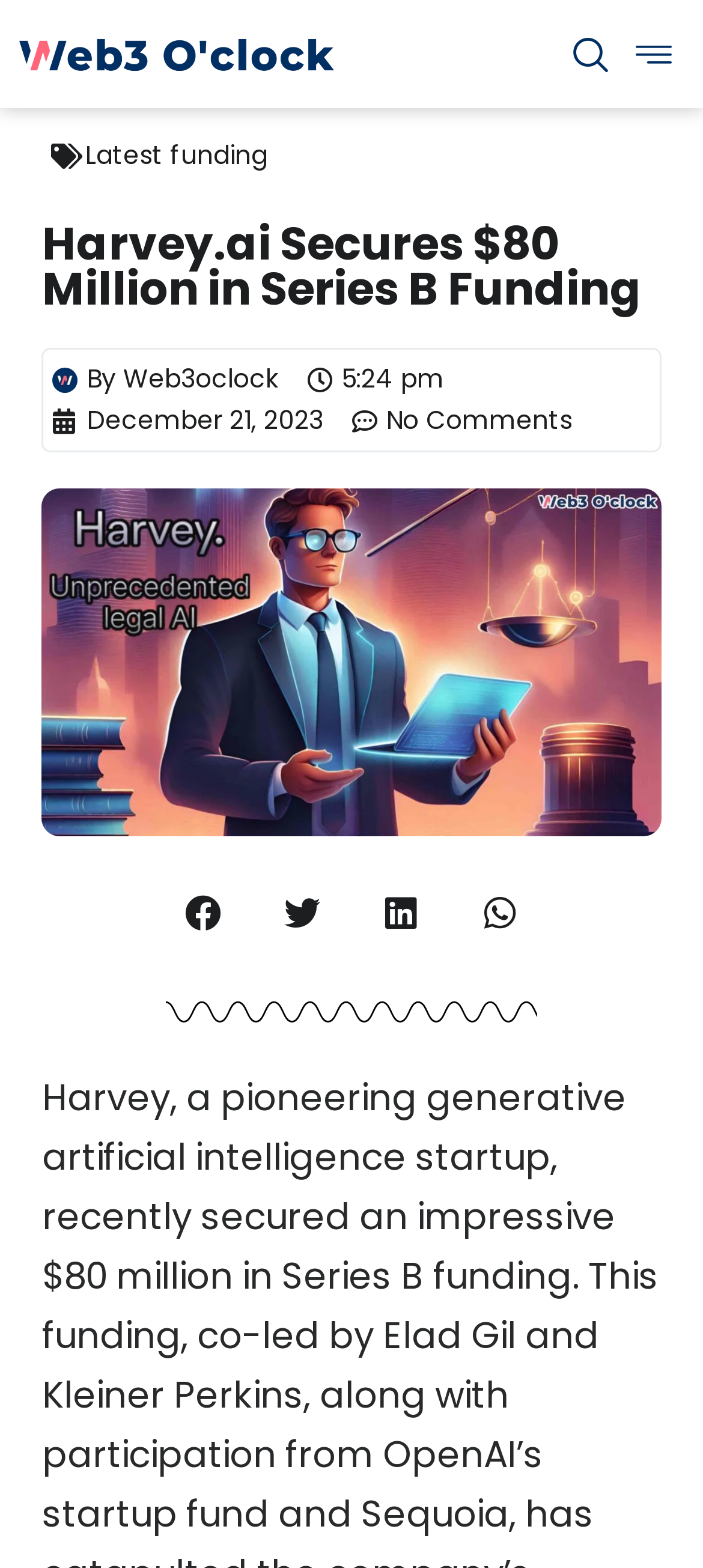Please reply to the following question using a single word or phrase: 
How many social media sharing buttons are there?

4